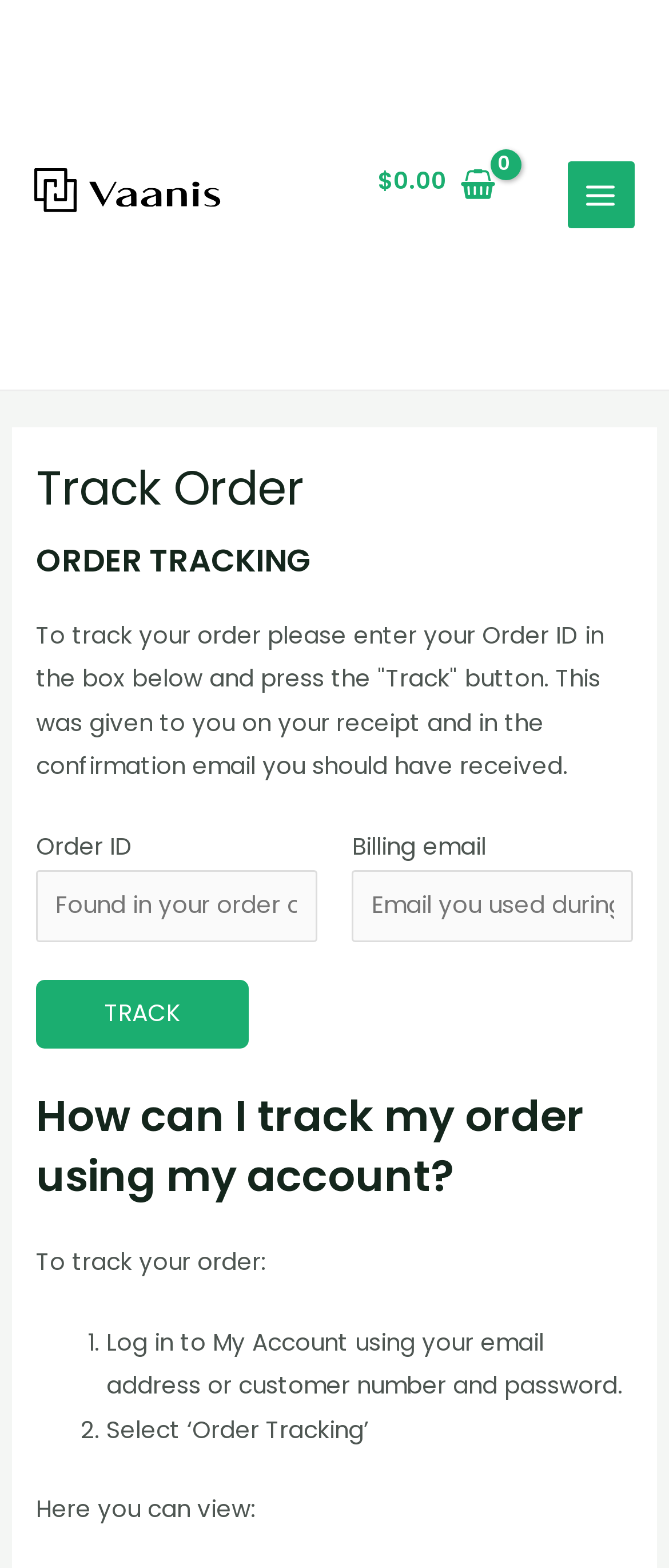Offer an extensive depiction of the webpage and its key elements.

The webpage is focused on tracking orders, with the title "Track Order - Vaanis || Journey Beyond the Usual" at the top. At the top-left corner, there is a Vaanis logo, which is a clickable link. Next to the logo, there is a link to view the shopping cart, which is currently empty, indicated by a "$0.00" label. 

On the top-right corner, there is a "MAIN MENU" button. Below the top navigation bar, there is a header section with a prominent "Track Order" heading, followed by a subheading "ORDER TRACKING". 

The main content area has a paragraph of text explaining how to track an order by entering the Order ID and pressing the "Track" button. Below this text, there are two input fields: one for the Order ID and another for the billing email. The "Track" button is located below these input fields.

Further down, there is a section with a heading "How can I track my order using my account?" which provides a step-by-step guide. The guide consists of two points, marked with numbers 1 and 2, explaining how to log in to the account and select the "Order Tracking" option. 

At the bottom of the page, there is a final section with a heading that starts with "Here you can view:", but the content is not specified.